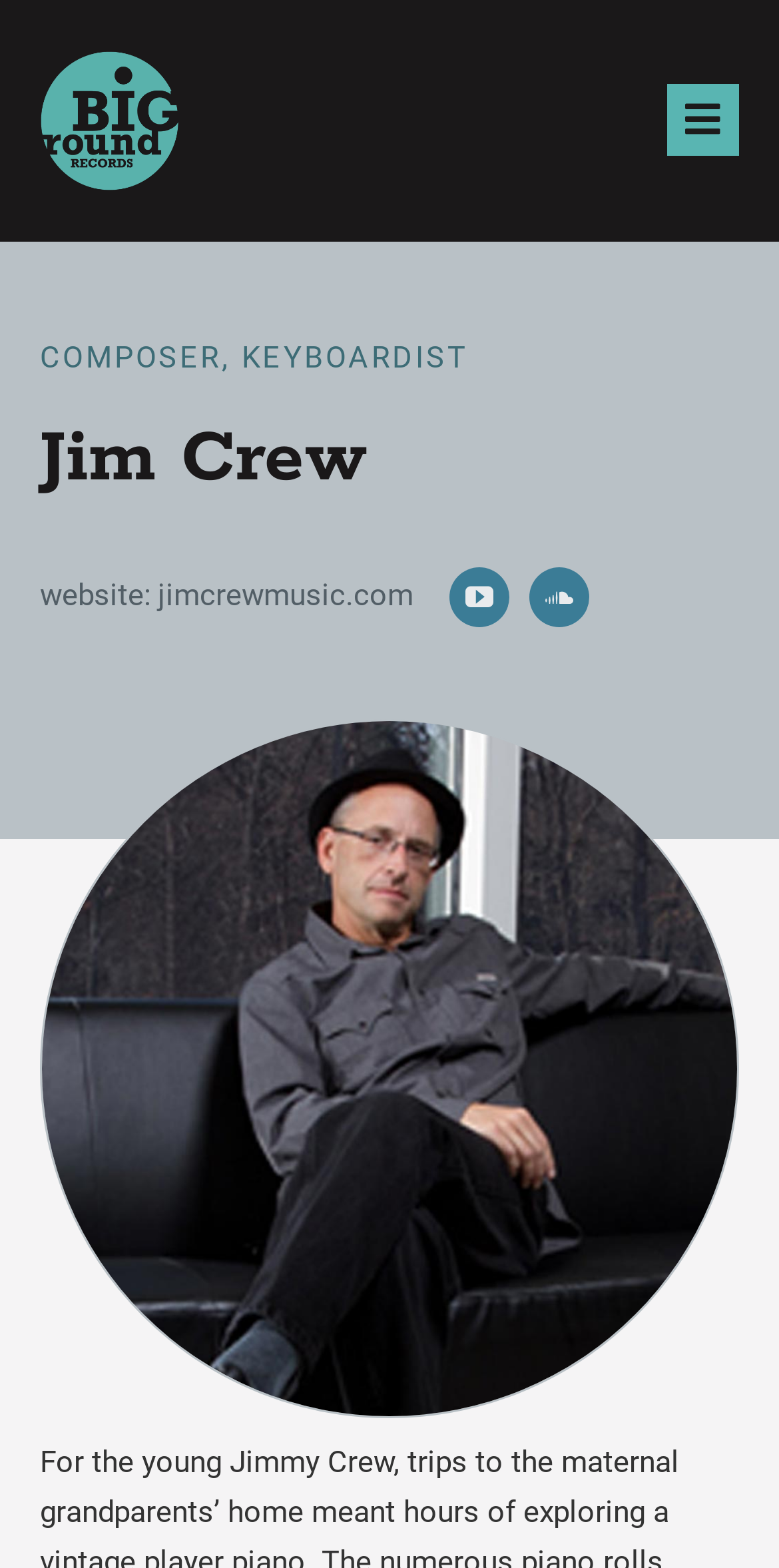Illustrate the webpage thoroughly, mentioning all important details.

The webpage is about Jim Crew, a composer and keyboardist. At the top left, there is a logo of Big Round Records, accompanied by an image of the same name. To the right of the logo, there is a main menu navigation bar with a toggle button. Below the navigation bar, there is a search function that allows users to search for specific content. The search function consists of a text input field, a search button, and a magnifying glass icon.

Below the search function, there is a heading that reads "Jim Crew" in a prominent font. Underneath the heading, there is a brief description of Jim Crew as a composer and keyboardist. To the right of the description, there is a link to Jim Crew's website. 

On the right side of the page, there are social media links to YouTube and SoundCloud. Below these links, there is a large image of Jim Crew playing the keyboard, which takes up most of the bottom half of the page.